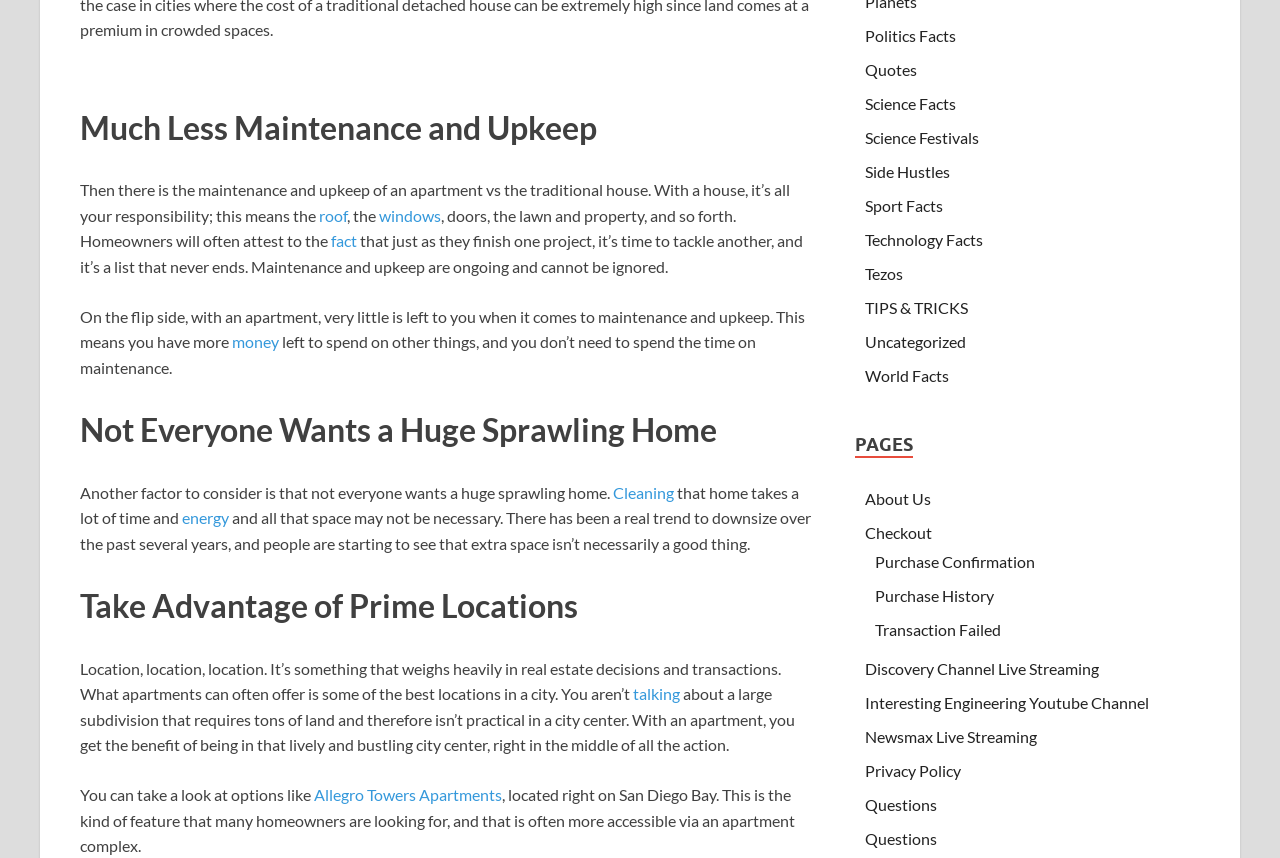What is the name of an apartment complex mentioned on the webpage?
Answer the question in as much detail as possible.

The webpage mentions Allegro Towers Apartments as an example of an apartment complex located right on San Diego Bay, which is a desirable location.